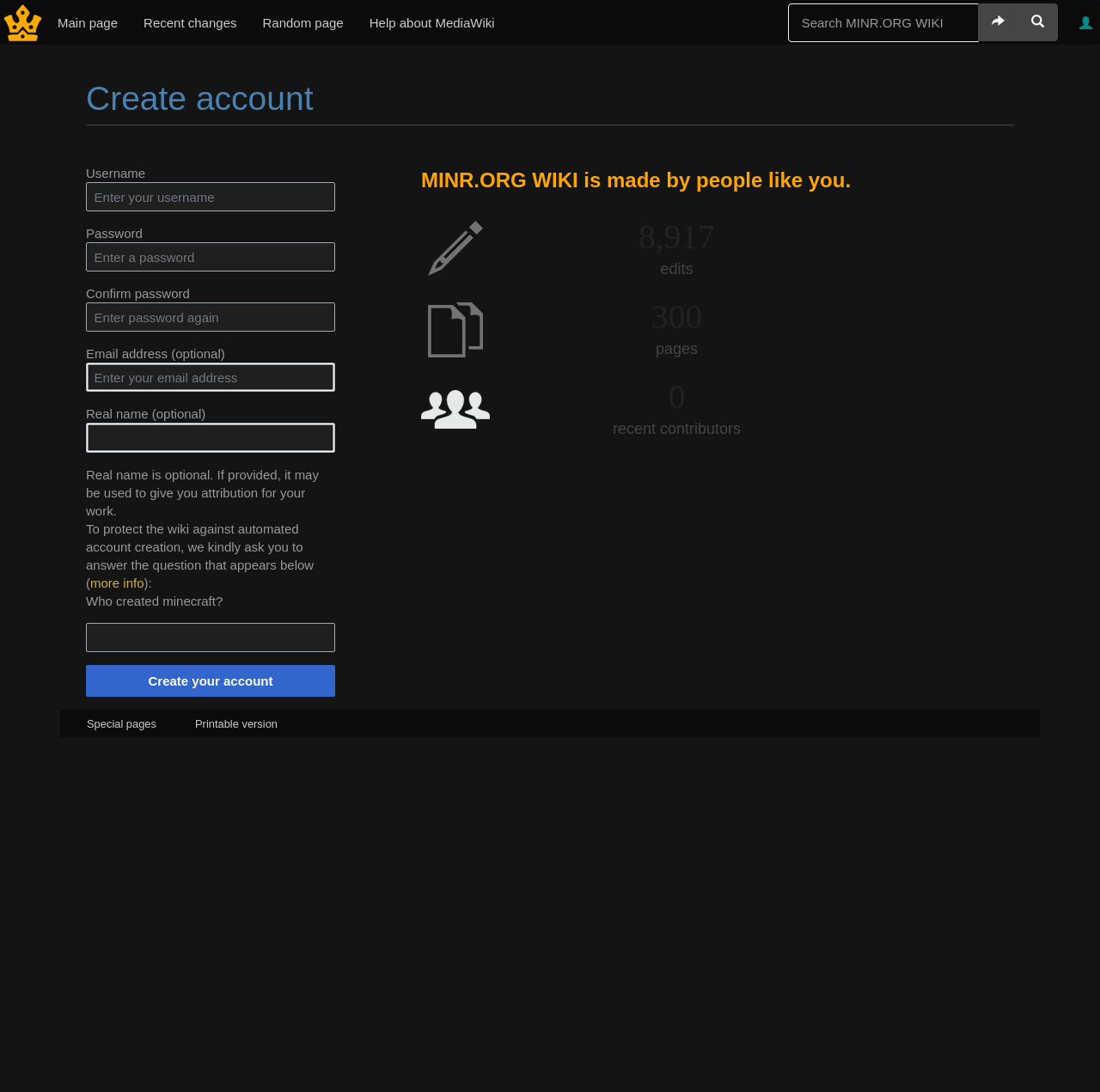Please identify the bounding box coordinates of the clickable area that will fulfill the following instruction: "Go to main page". The coordinates should be in the format of four float numbers between 0 and 1, i.e., [left, top, right, bottom].

[0.041, 0.001, 0.119, 0.04]